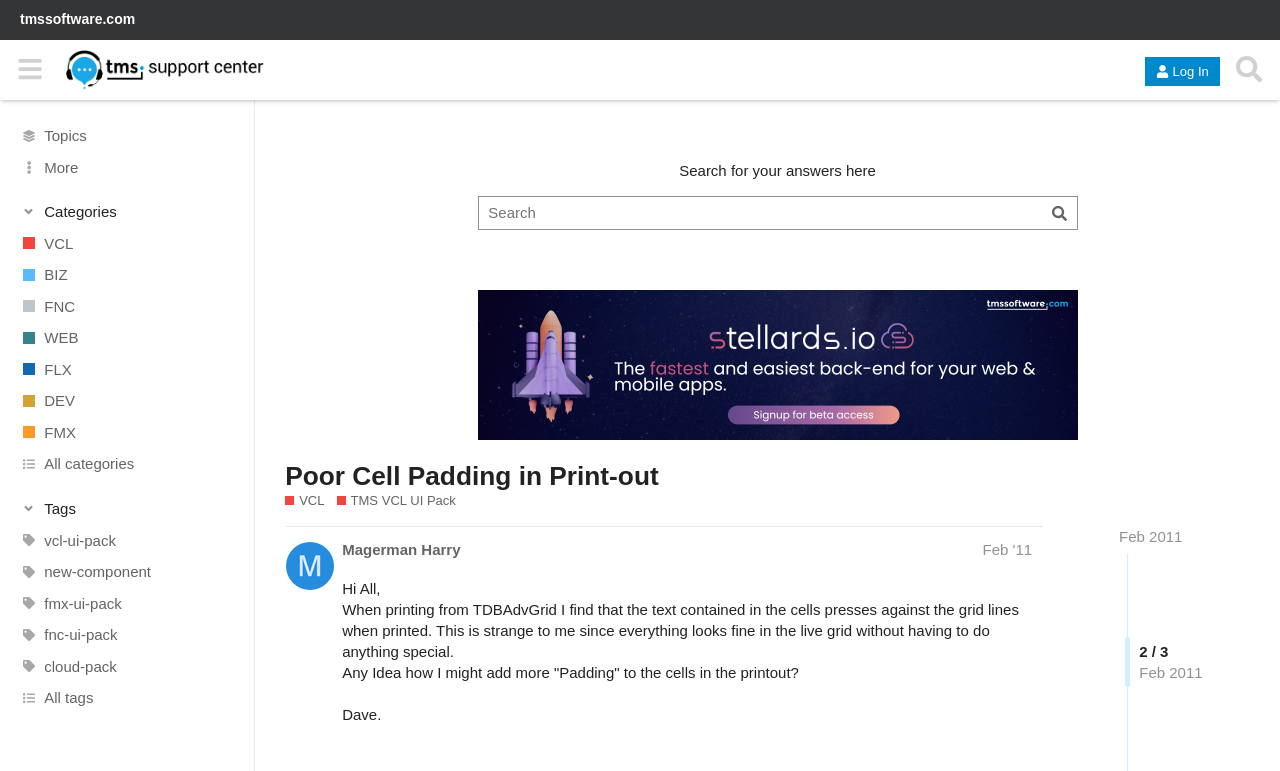Show the bounding box coordinates for the element that needs to be clicked to execute the following instruction: "Search for answers". Provide the coordinates in the form of four float numbers between 0 and 1, i.e., [left, top, right, bottom].

[0.374, 0.255, 0.841, 0.297]